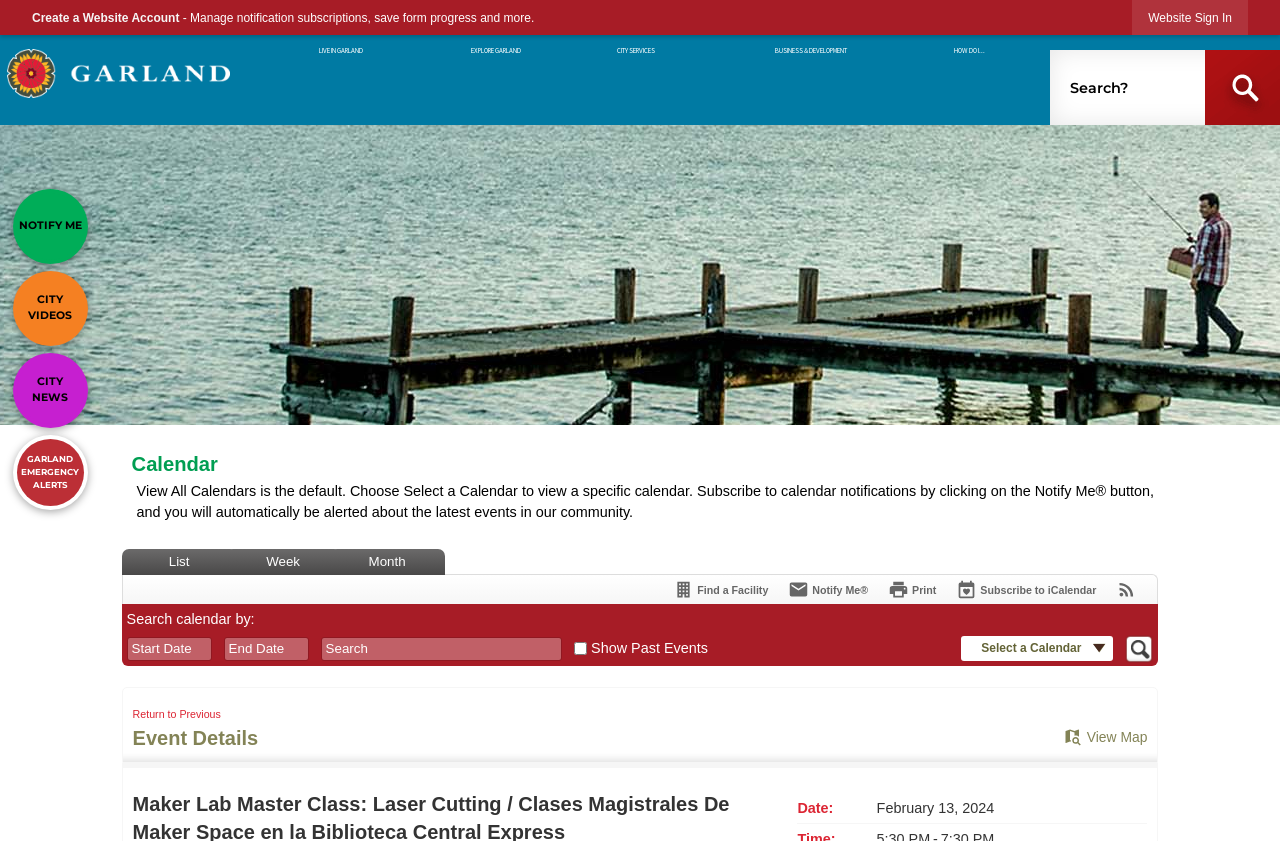Please provide a one-word or phrase answer to the question: 
How many links are there in the top menu?

5